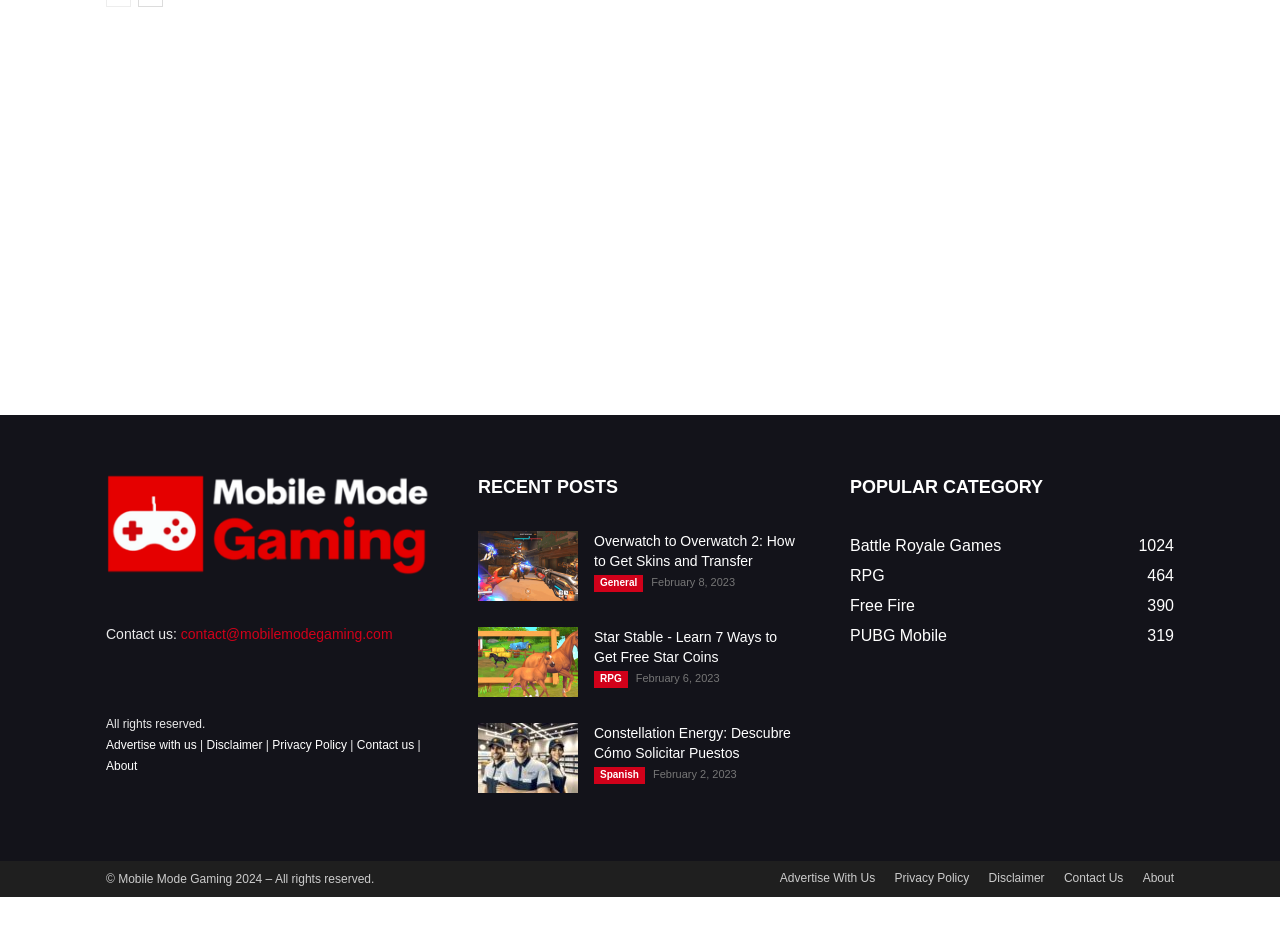Please identify the coordinates of the bounding box for the clickable region that will accomplish this instruction: "Learn about Constellation Energy job postings".

[0.373, 0.779, 0.452, 0.855]